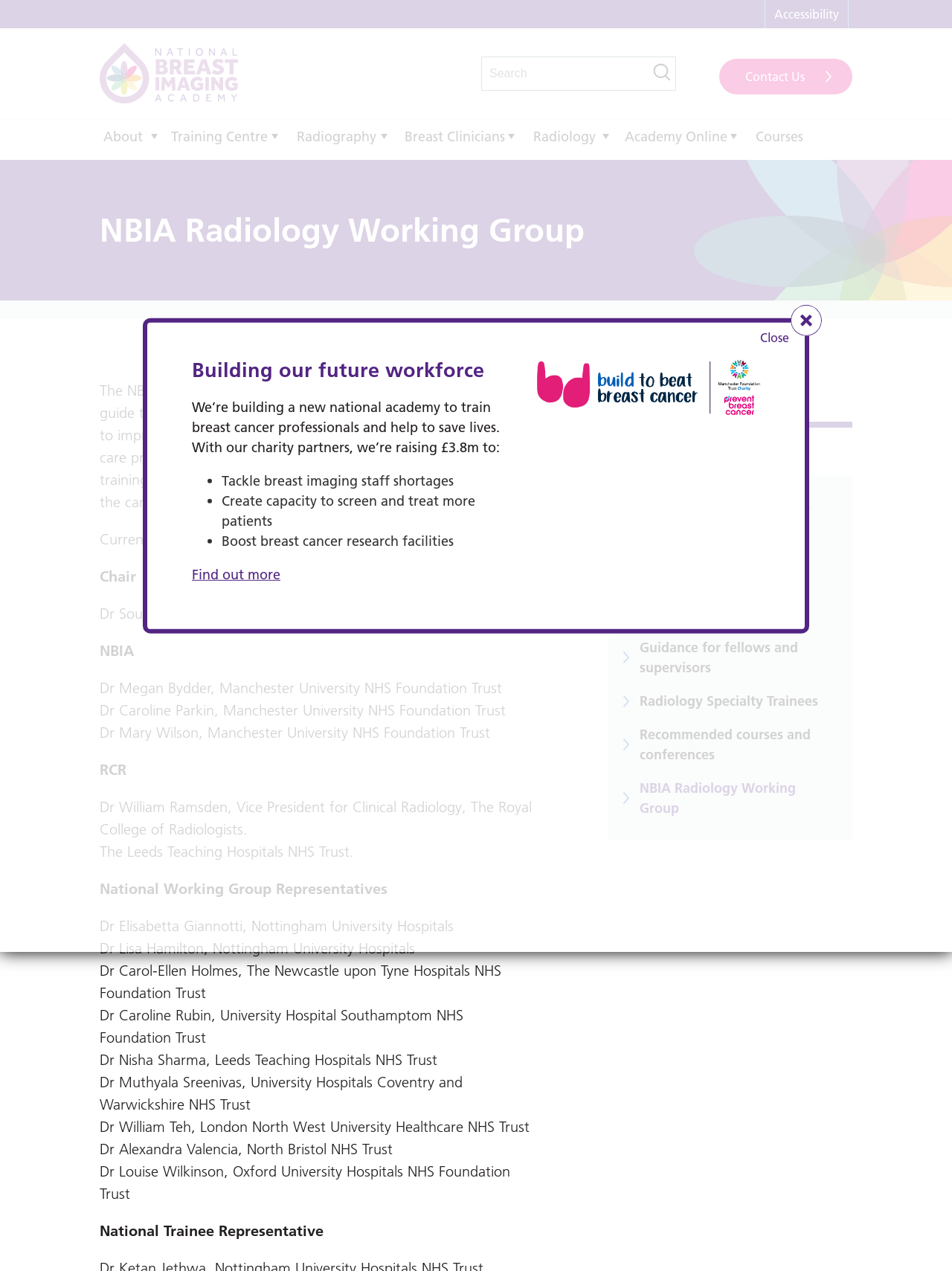What can be found in the 'In this section' menu?
Please craft a detailed and exhaustive response to the question.

The 'In this section' menu contains links to related pages, such as 'About the NBIA Fellowship', 'Fellowship applicant information', and others, which provide more information about the NBIA Radiology Working Group and its activities.